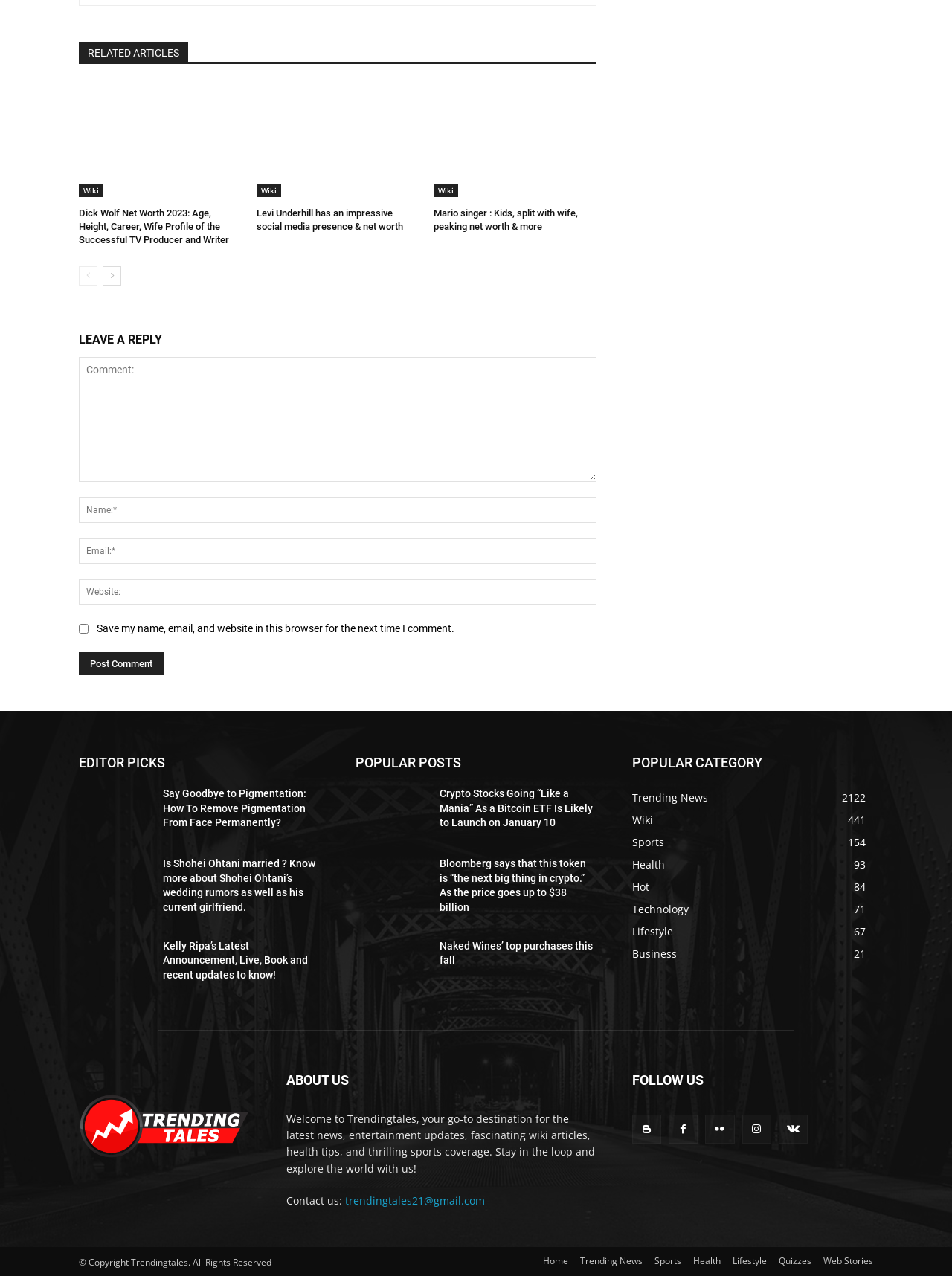Please identify the bounding box coordinates of the element I need to click to follow this instruction: "Get Latest Price".

None